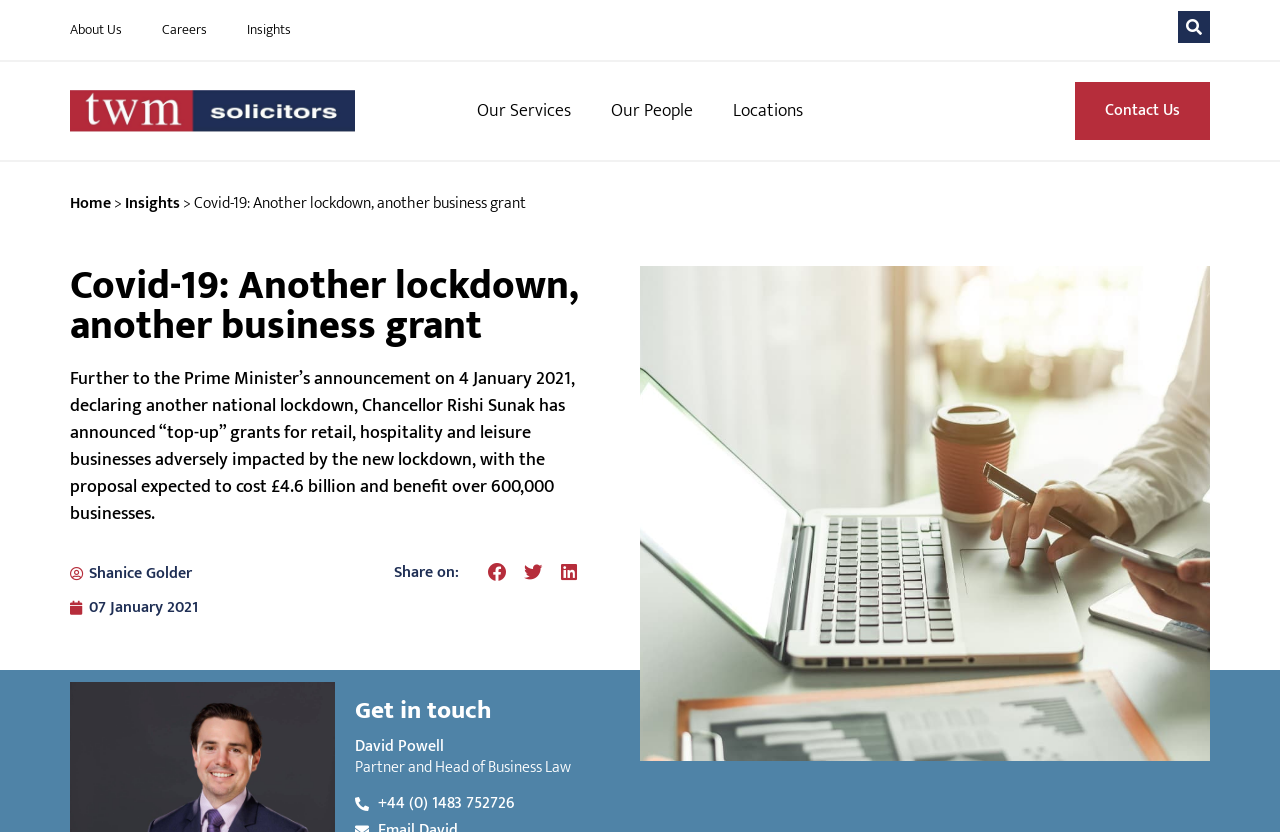What is the phone number of David Powell?
Please ensure your answer is as detailed and informative as possible.

The phone number of David Powell can be determined by looking at the link '+44 (0) 1483 752726' which is likely to be his contact number.